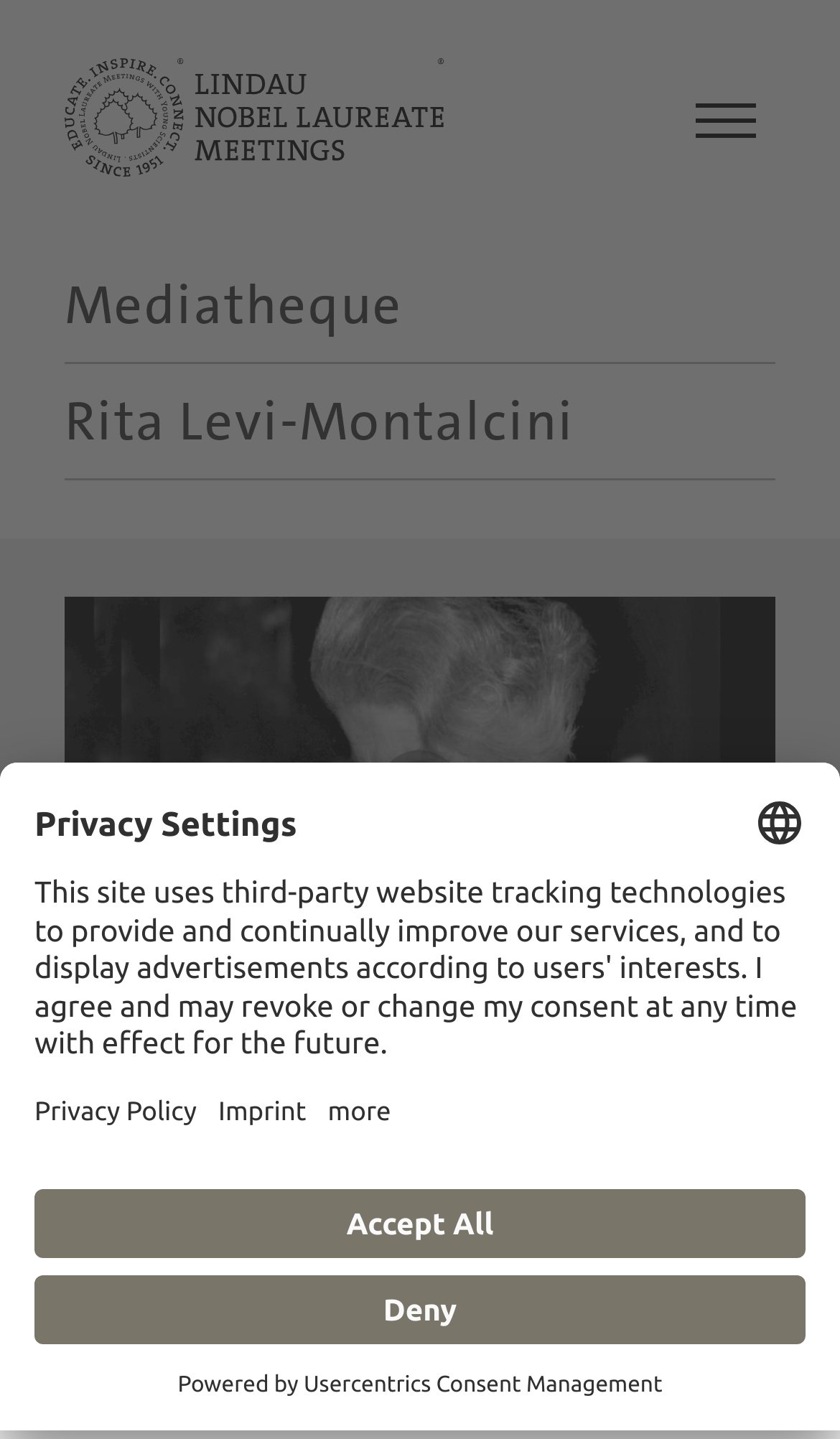What is the quality of the lecture?
Kindly answer the question with as much detail as you can.

I found the answer by looking at the StaticText element 'HD' which is a sub-element of the root element 'Rita Levi-Montalcini - Lectures | Lindau Mediatheque' and is located below the 'Quality:' label.